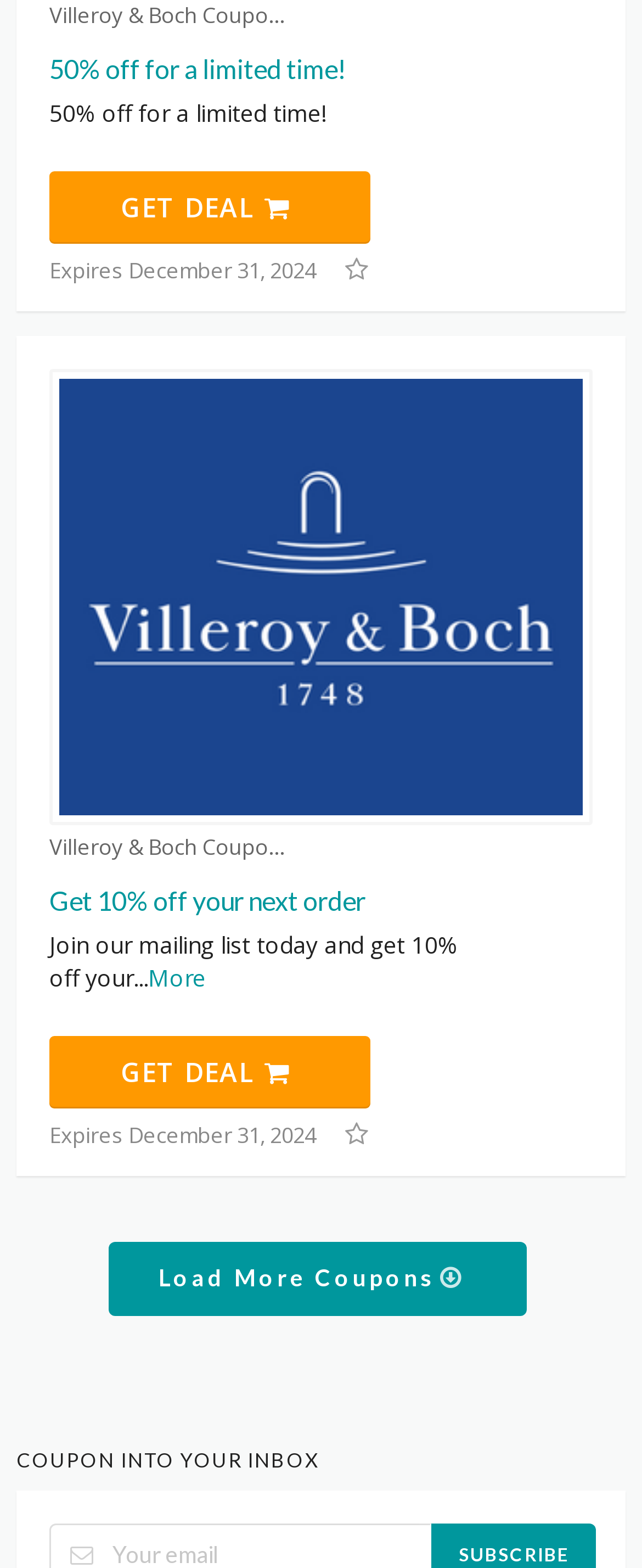Find the bounding box coordinates of the clickable area required to complete the following action: "Get deal".

[0.077, 0.11, 0.577, 0.156]